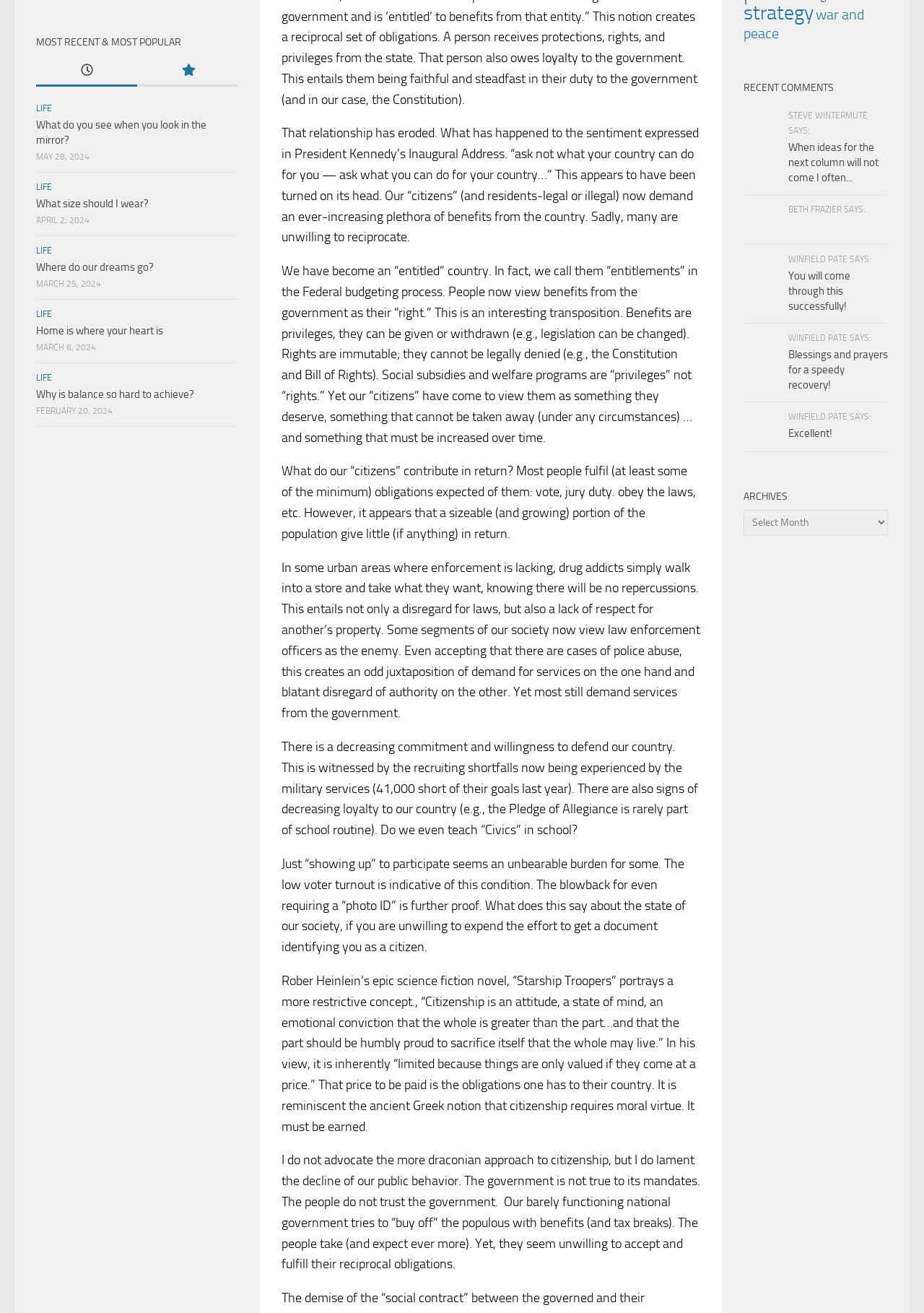Can you find the bounding box coordinates for the UI element given this description: "war and peace"? Provide the coordinates as four float numbers between 0 and 1: [left, top, right, bottom].

[0.805, 0.004, 0.935, 0.032]